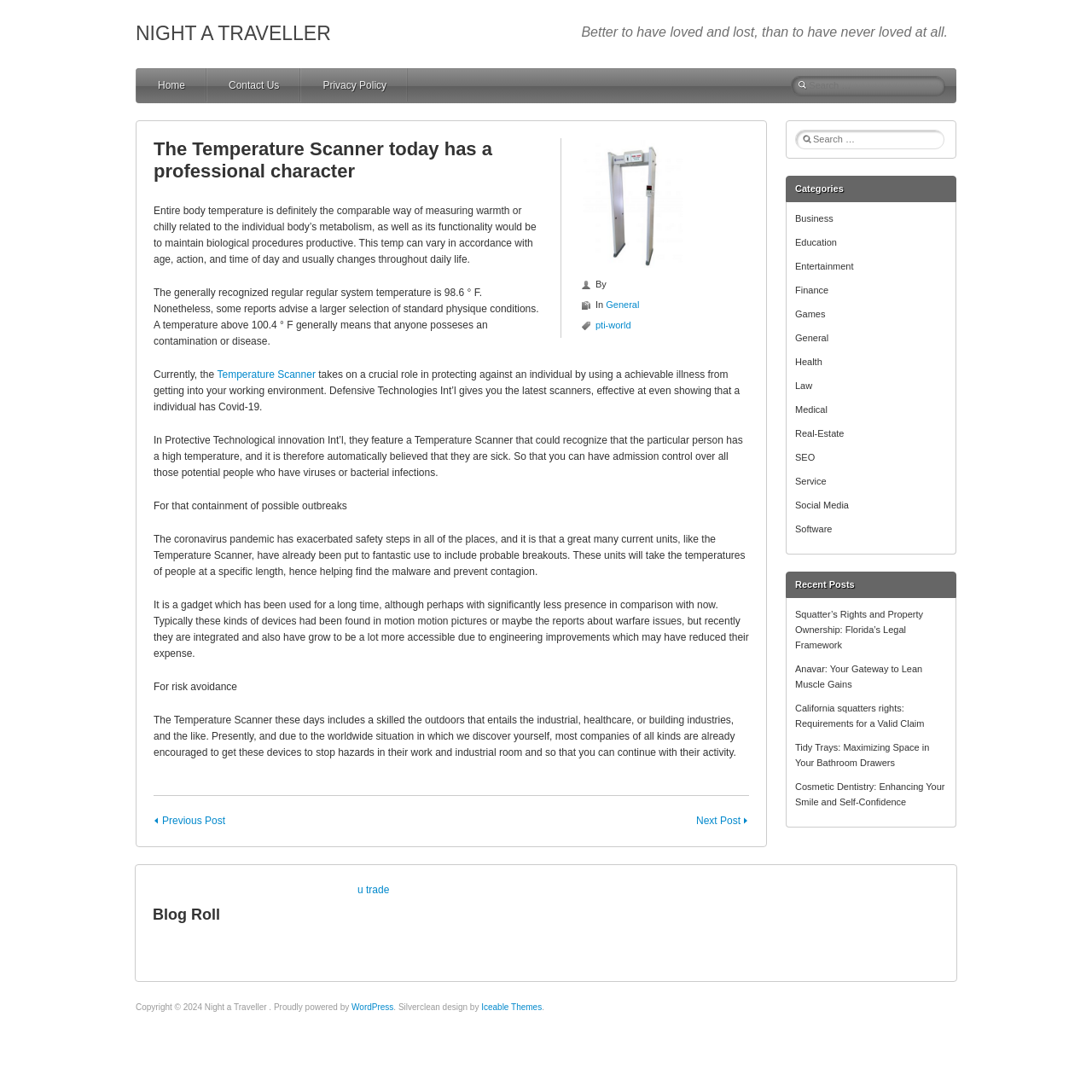Describe all significant elements and features of the webpage.

This webpage appears to be a blog or article page, with a focus on the topic of temperature scanners and their use in various industries. 

At the top of the page, there is a heading that reads "NIGHT A TRAVELLER" and a quote "Better to have loved and lost, than to have never loved at all." Below this, there are three links to "Home", "Contact Us", and "Privacy Policy". 

To the right of these links, there is a search bar with a label "Search for:". 

The main content of the page is divided into several sections. The first section has a heading that reads "The Temperature Scanner today has a professional character" and provides information about the importance of temperature scanners in preventing the spread of illnesses. 

Below this, there are several paragraphs of text that discuss the use of temperature scanners in various industries, including healthcare and business. There are also links to related topics, such as Covid-19 and defensive technologies. 

Further down the page, there is a section with links to categories, including "Business", "Education", and "Health". There is also a section with links to recent posts, including "Squatter’s Rights and Property Ownership: Florida’s Legal Framework" and "Anavar: Your Gateway to Lean Muscle Gains". 

At the bottom of the page, there is a section with links to other blogs, including "u trade", and a copyright notice that reads "Copyright © 2024 Night a Traveller. Proudly powered by WordPress. Silverclean design by Iceable Themes".